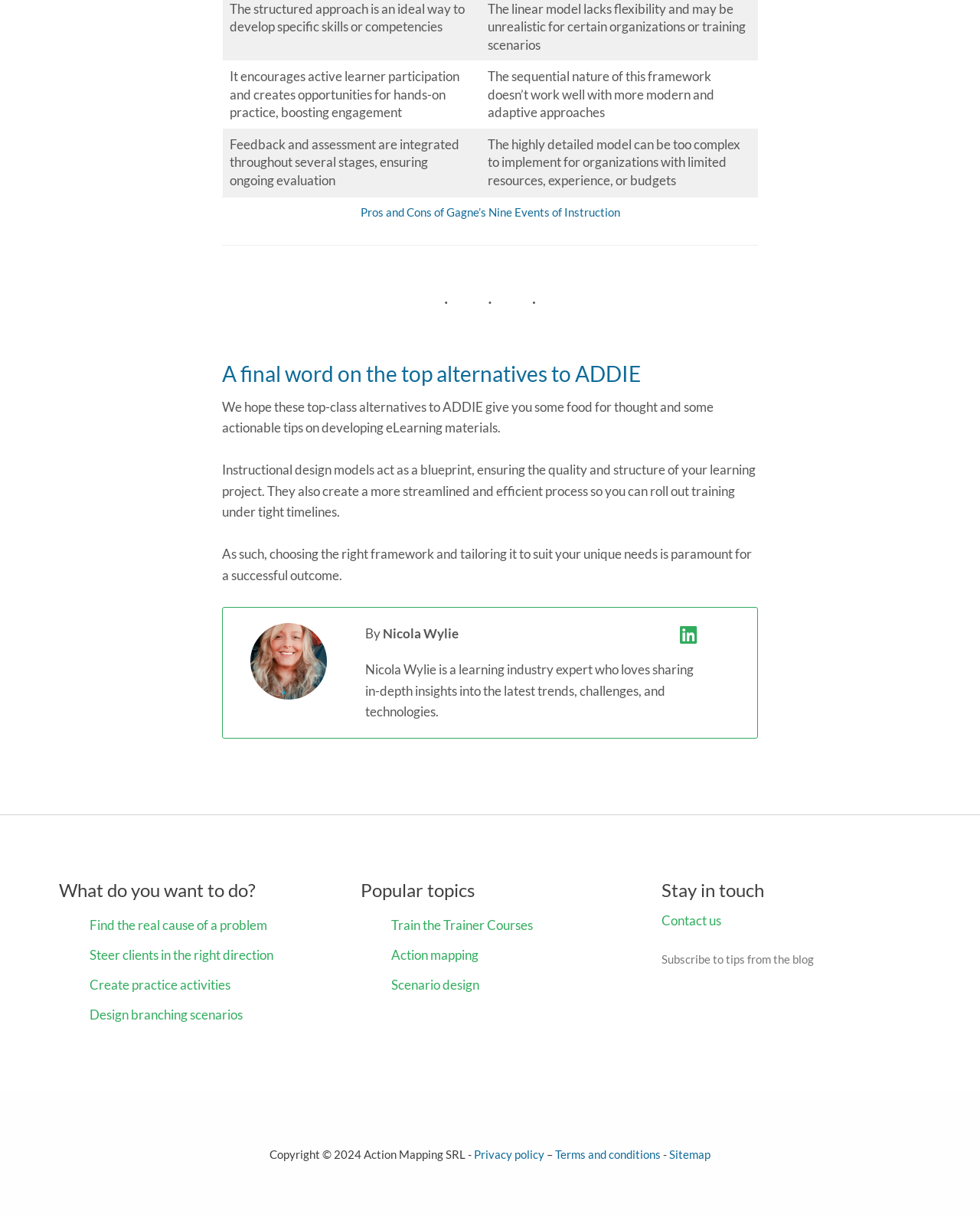Specify the bounding box coordinates of the region I need to click to perform the following instruction: "View the privacy policy". The coordinates must be four float numbers in the range of 0 to 1, i.e., [left, top, right, bottom].

[0.484, 0.943, 0.555, 0.954]